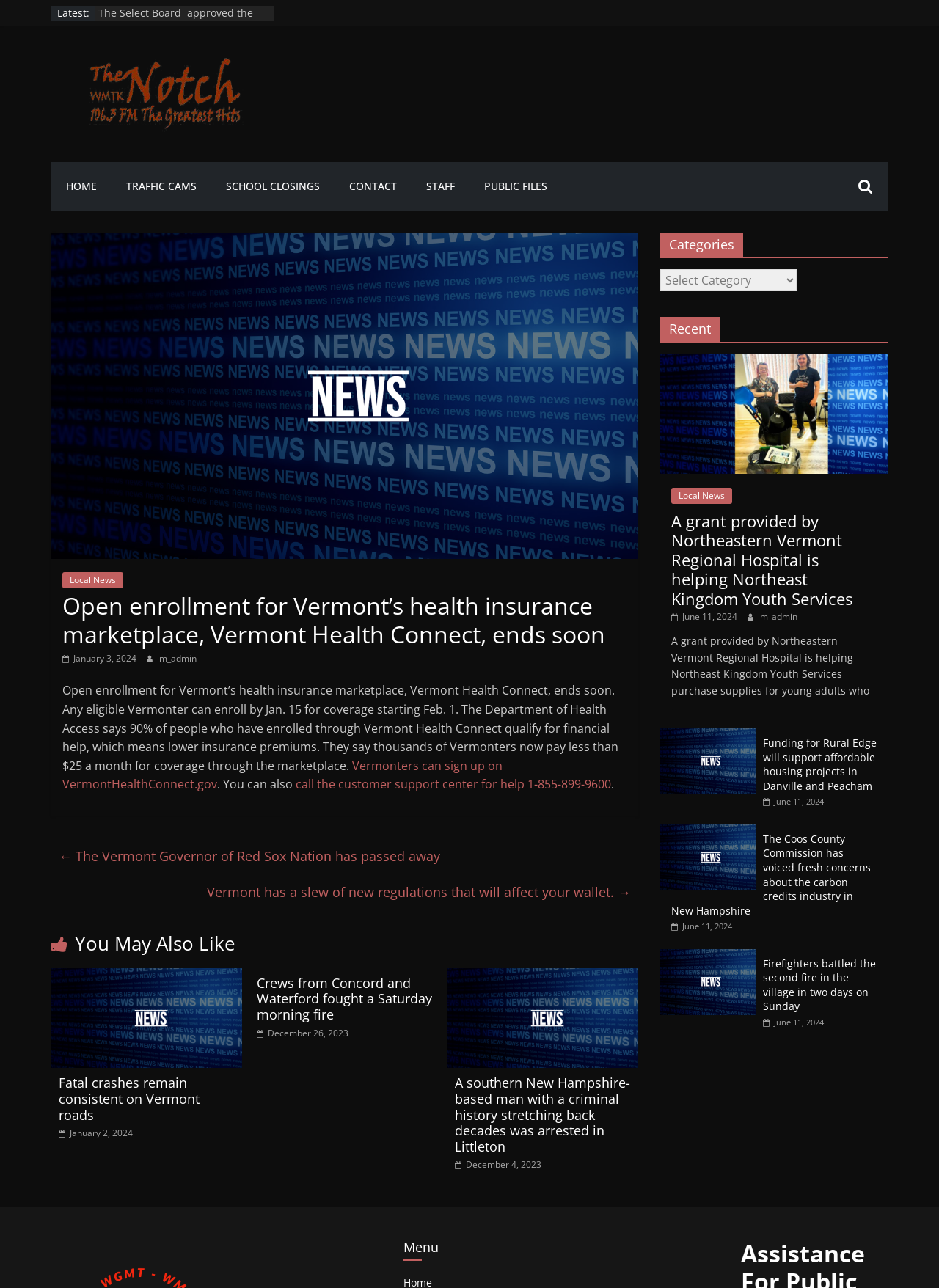Can you specify the bounding box coordinates of the area that needs to be clicked to fulfill the following instruction: "Click on 'HOME'"?

[0.055, 0.126, 0.119, 0.163]